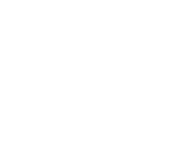Give an in-depth summary of the scene depicted in the image.

This image features the logo of "Donald Ross Memorial Course," a recognized golf course celebrated for its design and historical significance in the sport. This course pays homage to Donald Ross, a prominent figure in golf course architecture, known for his distinctive style and numerous course designs across the United States. The logo typically reflects elements associated with golf, such as clubs or balls, symbolizing the passion for the game and what golfers can experience at this location. The visual identity aims to convey a sense of tradition and excellence, inviting golf enthusiasts to explore the extraordinary offerings of the course.